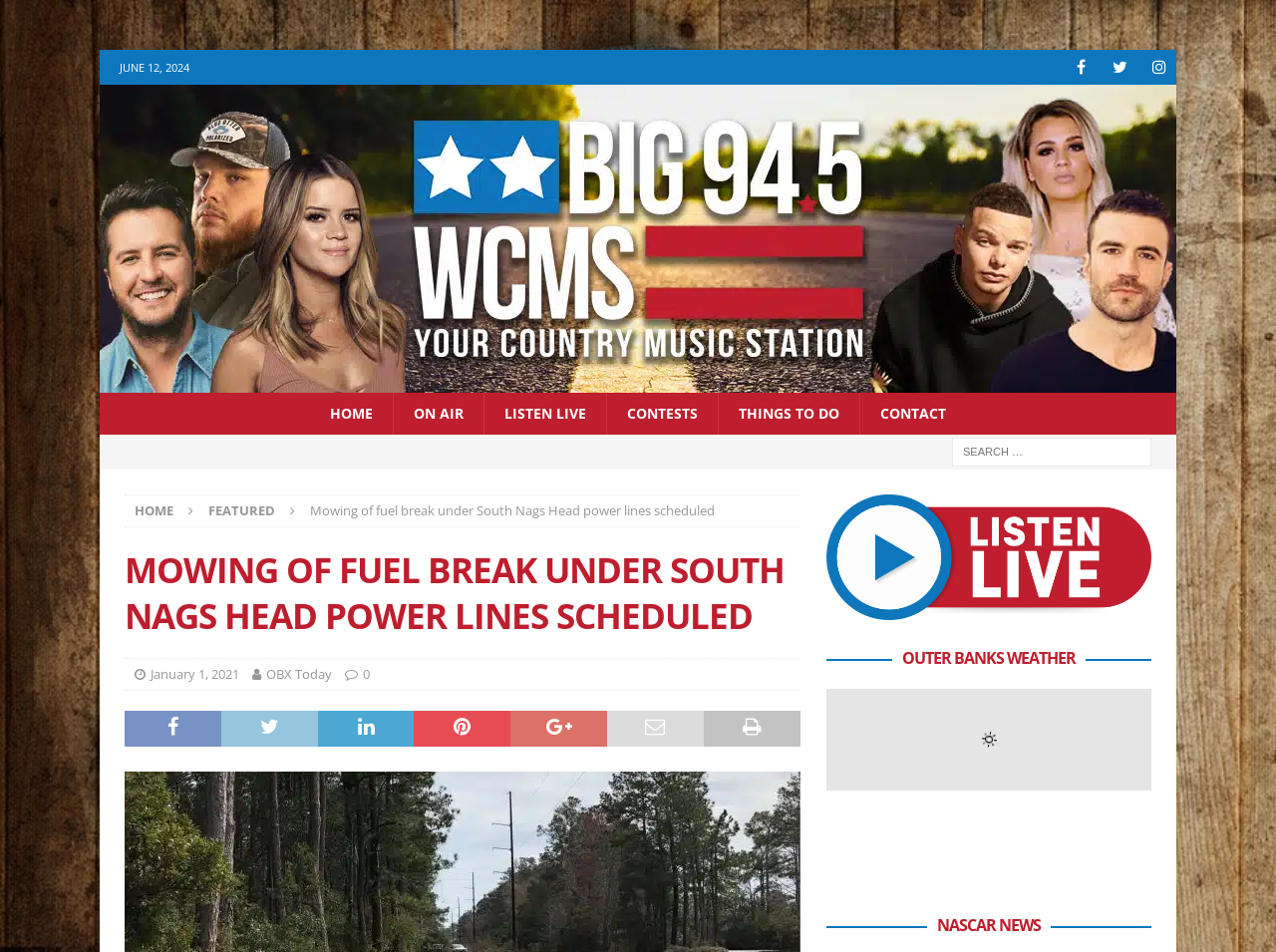Identify the coordinates of the bounding box for the element that must be clicked to accomplish the instruction: "Download CRACK+ KEYS".

None